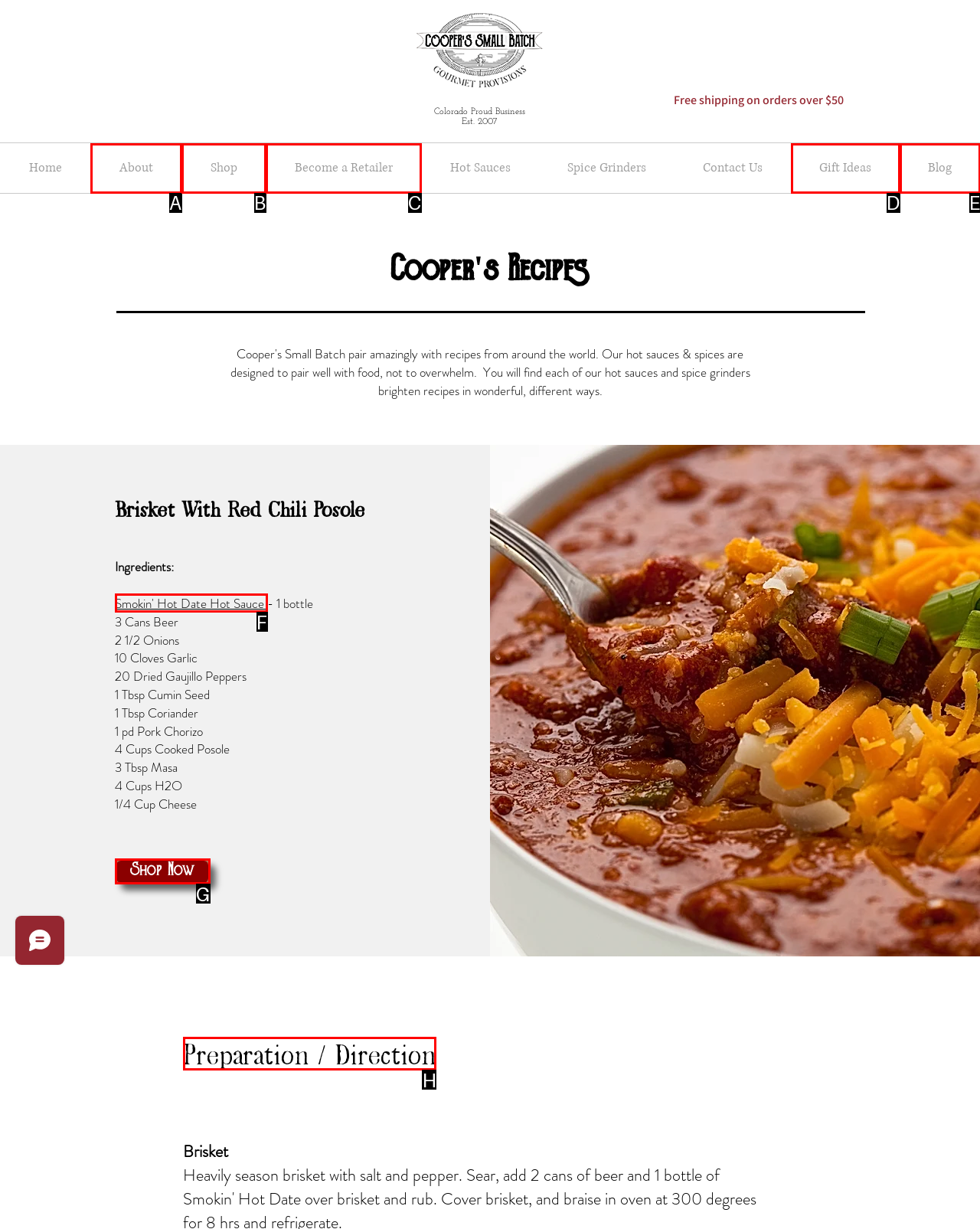Tell me the correct option to click for this task: Read the 'Preparation / Direction' section
Write down the option's letter from the given choices.

H